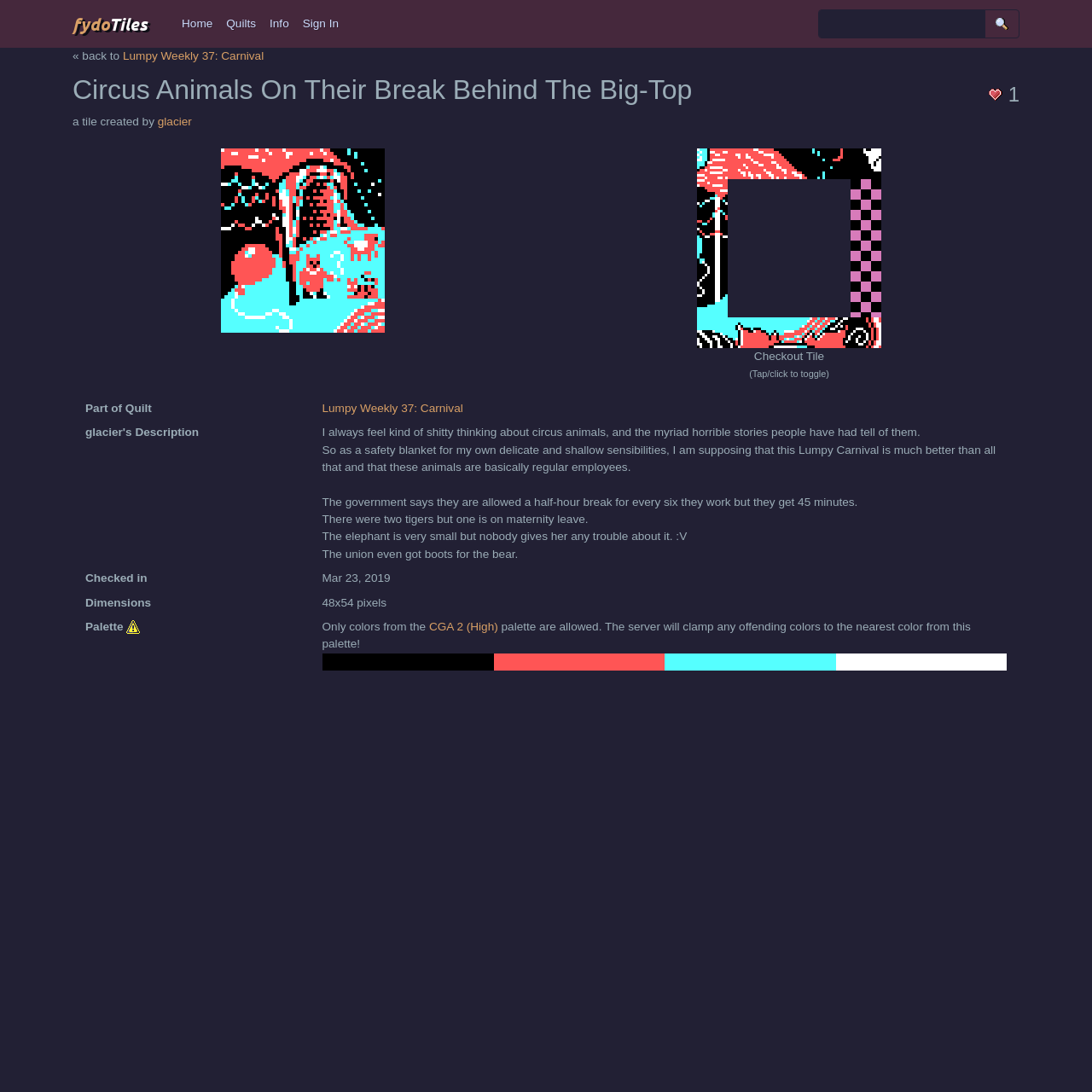Can you find the bounding box coordinates for the element to click on to achieve the instruction: "Check out the quilt"?

[0.69, 0.32, 0.755, 0.332]